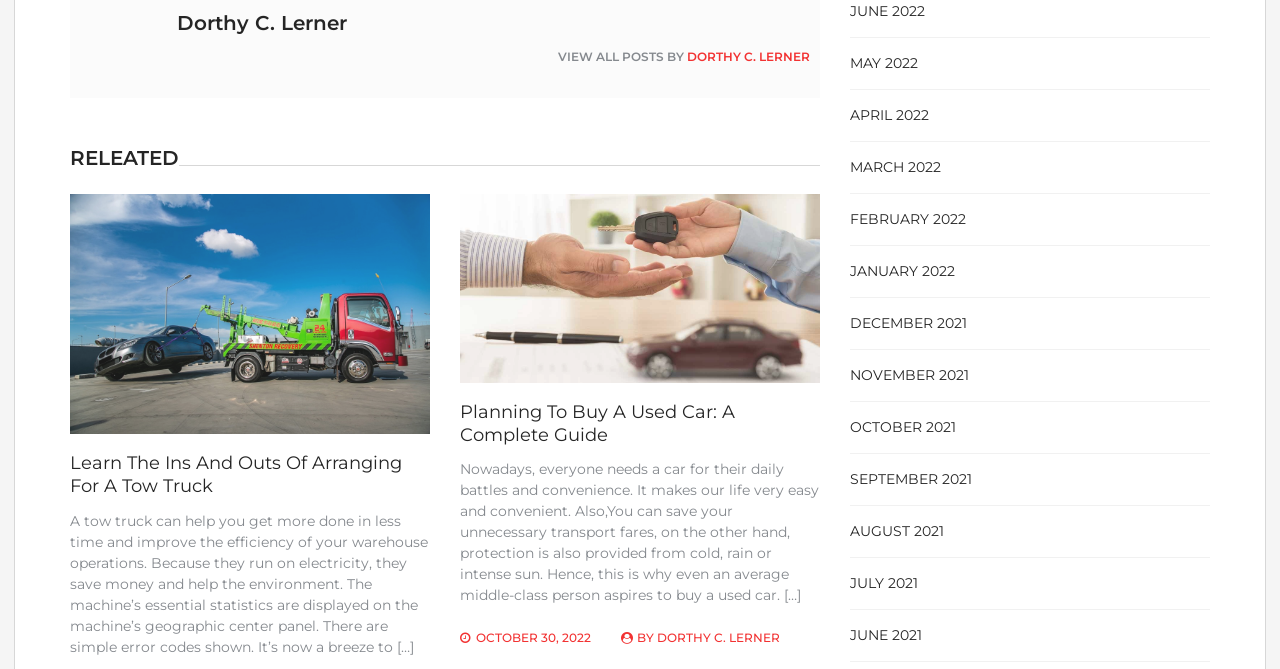Please determine the bounding box coordinates of the element's region to click in order to carry out the following instruction: "View all posts by Dorthy C. Lerner". The coordinates should be four float numbers between 0 and 1, i.e., [left, top, right, bottom].

[0.436, 0.073, 0.537, 0.096]